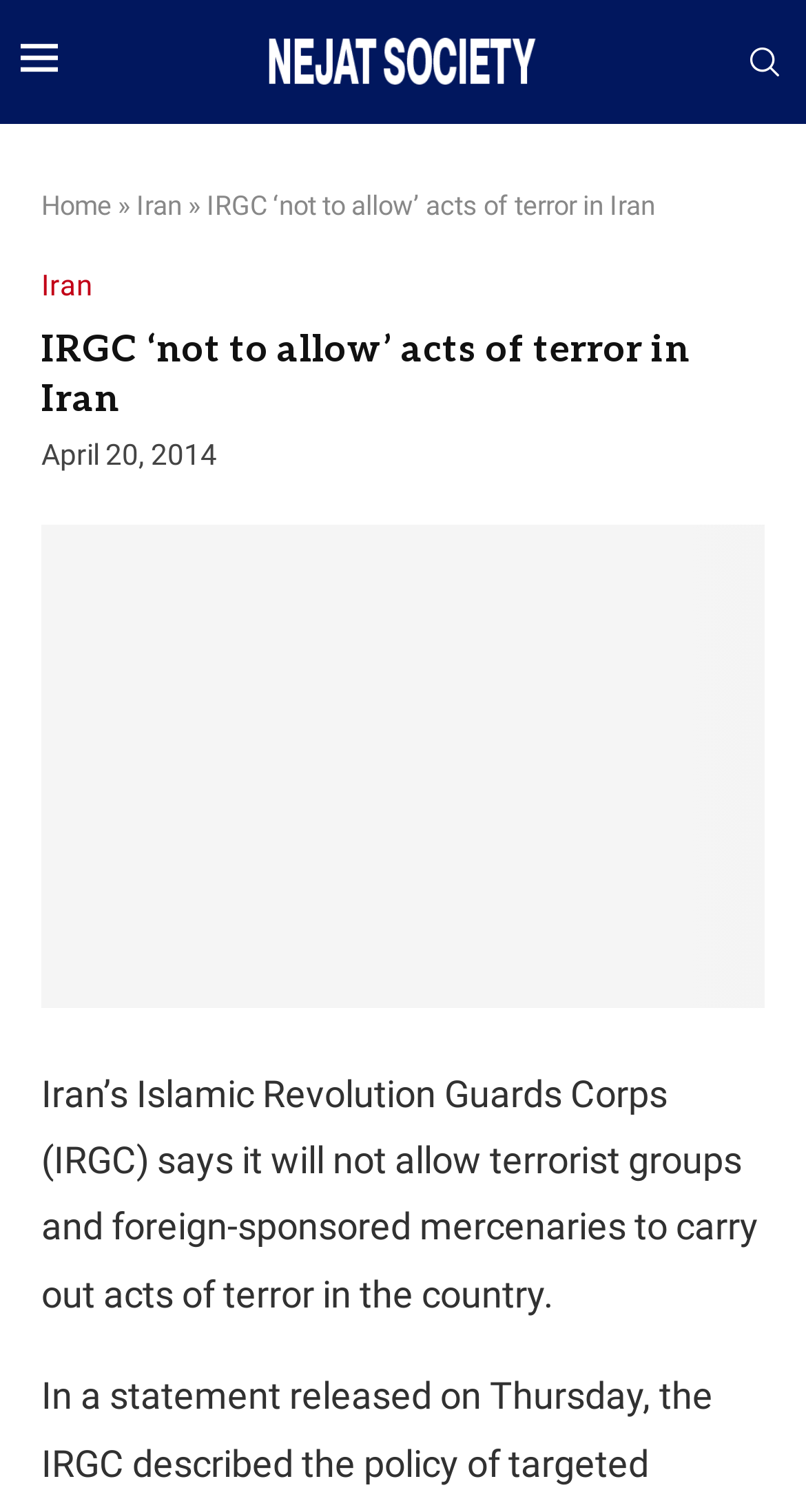Please predict the bounding box coordinates (top-left x, top-left y, bottom-right x, bottom-right y) for the UI element in the screenshot that fits the description: alt="Nejat Society"

[0.327, 0.014, 0.668, 0.042]